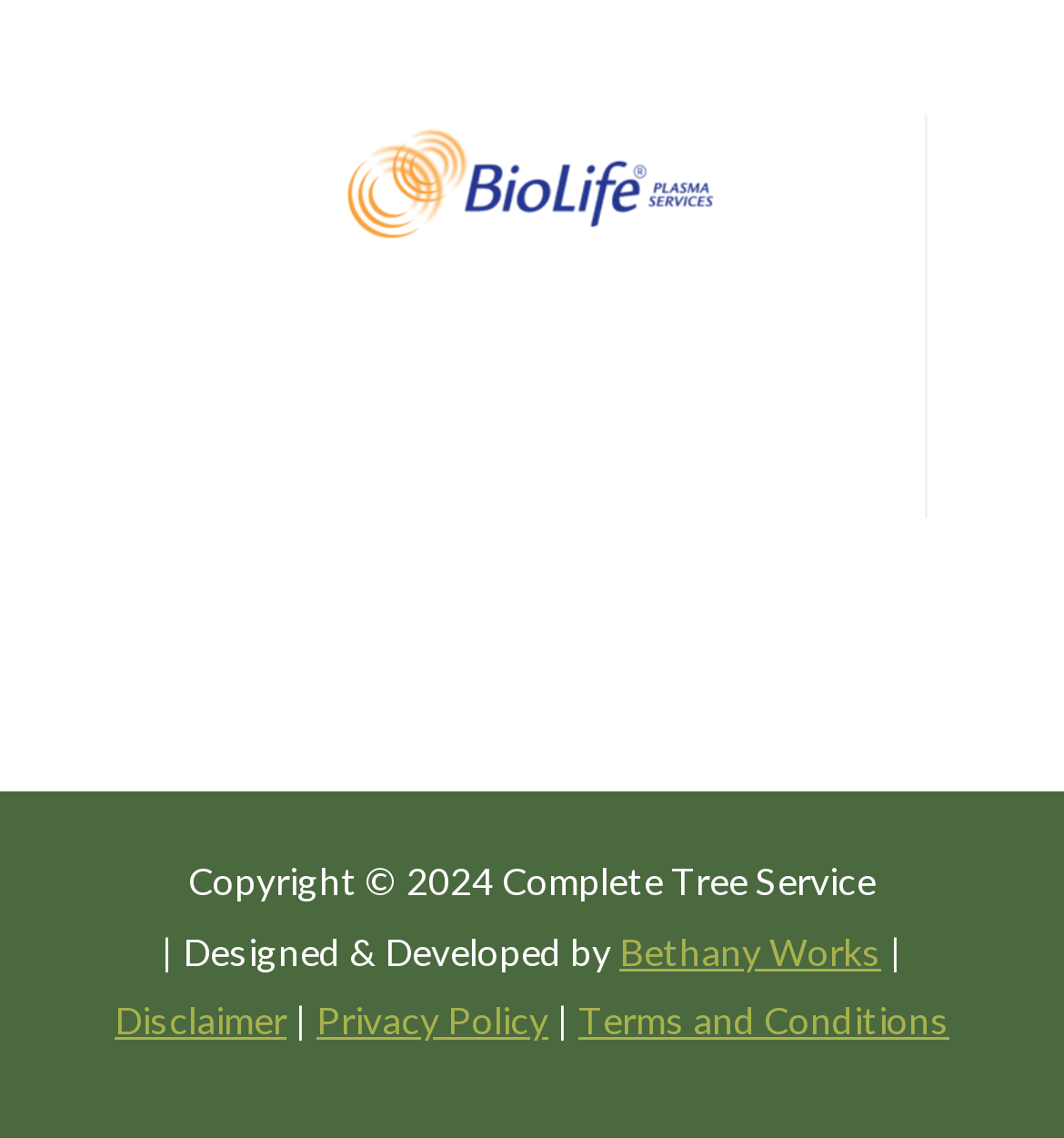What is the separator used between links in the footer?
Based on the image, answer the question in a detailed manner.

I noticed that the links in the footer section are separated by a vertical bar character, which is represented by the StaticText element '|'.